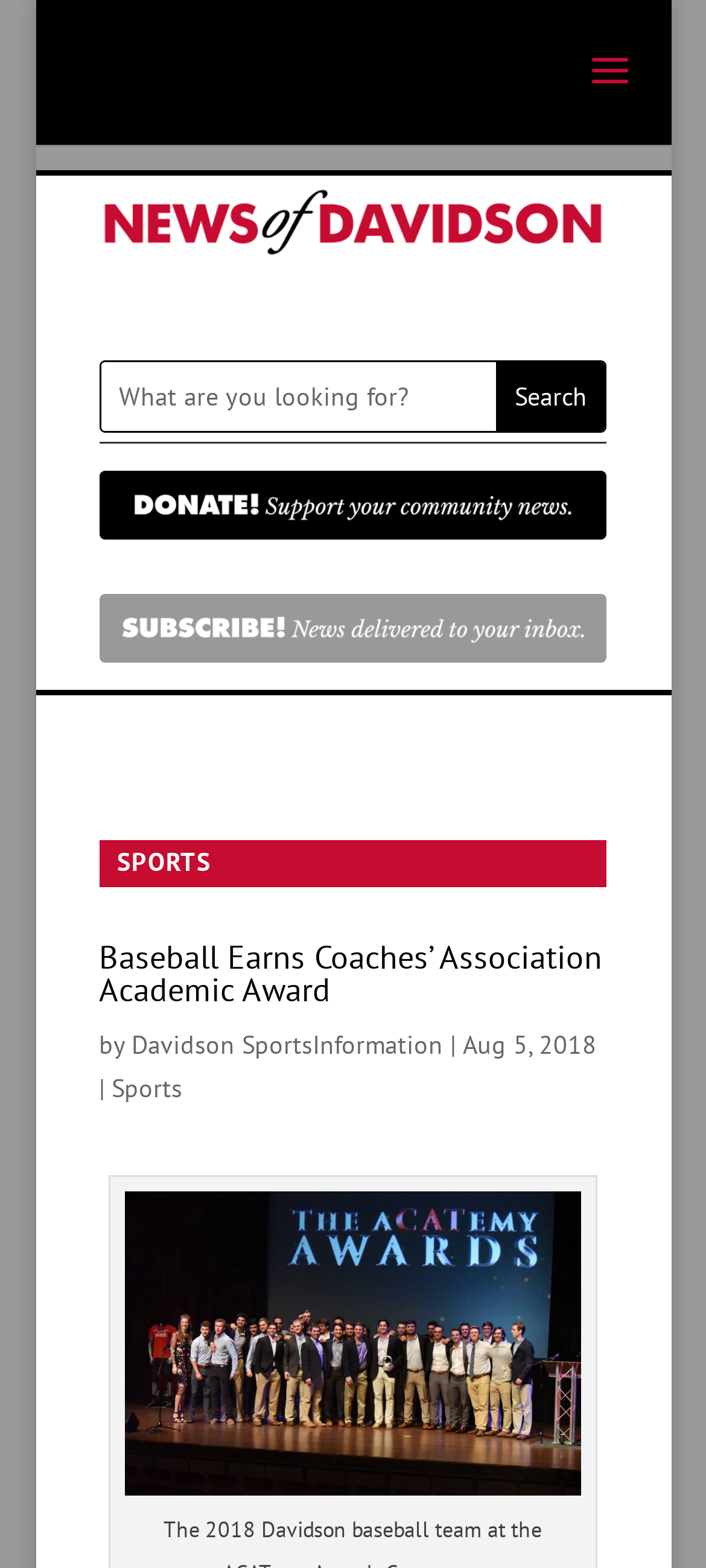What is the category of the news?
Look at the image and construct a detailed response to the question.

I determined the category of the news by looking at the heading 'SPORTS' which is located above the title of the news article.